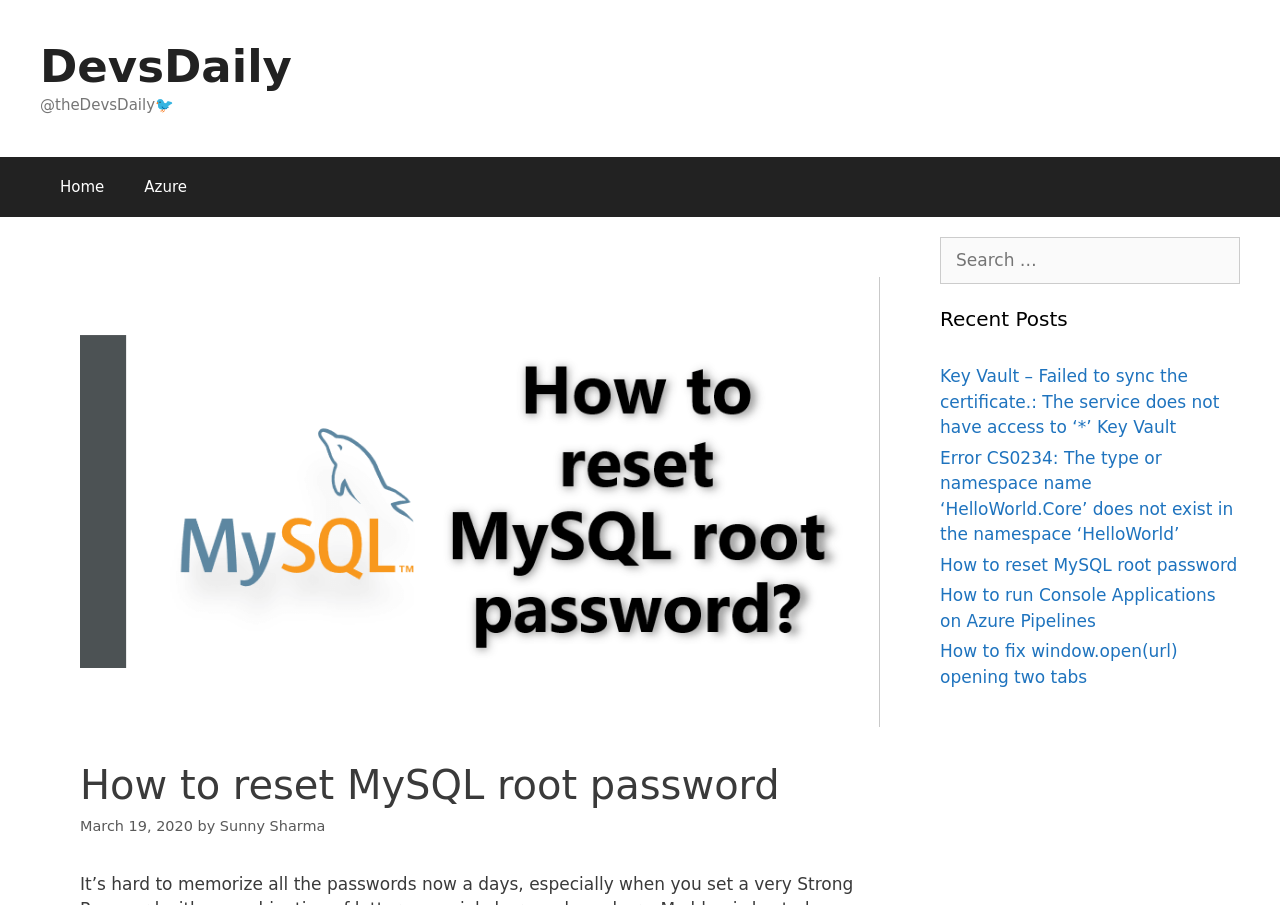Can you find the bounding box coordinates for the element to click on to achieve the instruction: "Read the post by Sunny Sharma"?

[0.172, 0.904, 0.254, 0.922]